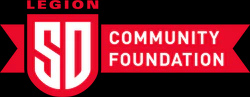Provide a comprehensive description of the image.

The image features the logo of the SD Legion Community Foundation, prominently displayed with bold letters. At the top, the word "LEGION" is inscribed in a striking red, emphasizing the foundation's connection to the Legion community. Below it, the letters "SD" are styled in a larger, eye-catching format, affirming the organization's identity. The word "COMMUNITY" is centered beneath these letters, reinforcing the foundation's commitment to community engagement. The entire design is enclosed in a red ribbon-like banner, visually anchoring the logo and symbolizing strength and unity within the community.